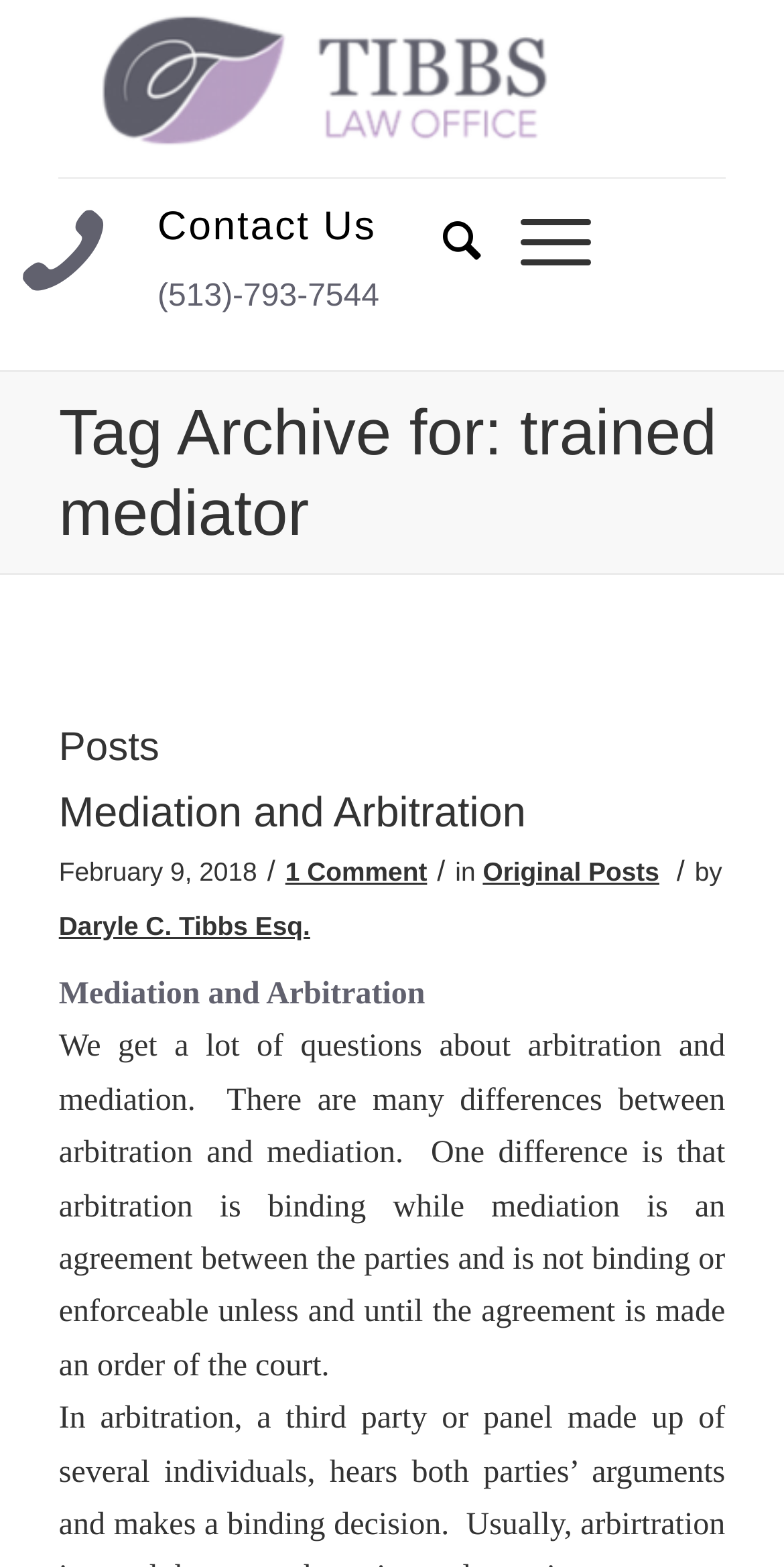Could you provide the bounding box coordinates for the portion of the screen to click to complete this instruction: "View the 'Original Posts' category"?

[0.616, 0.547, 0.841, 0.566]